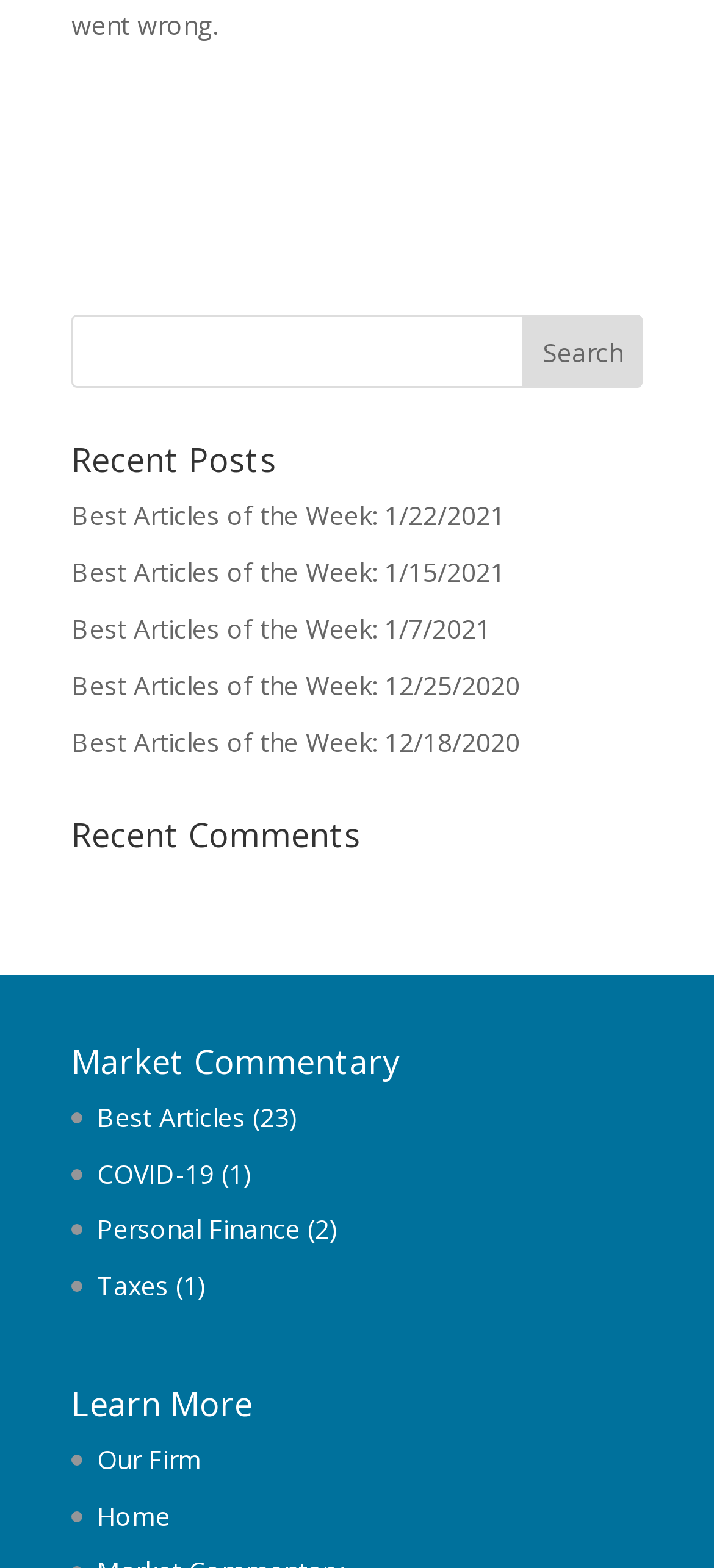Please identify the bounding box coordinates of the area that needs to be clicked to fulfill the following instruction: "Learn more about IPO."

None